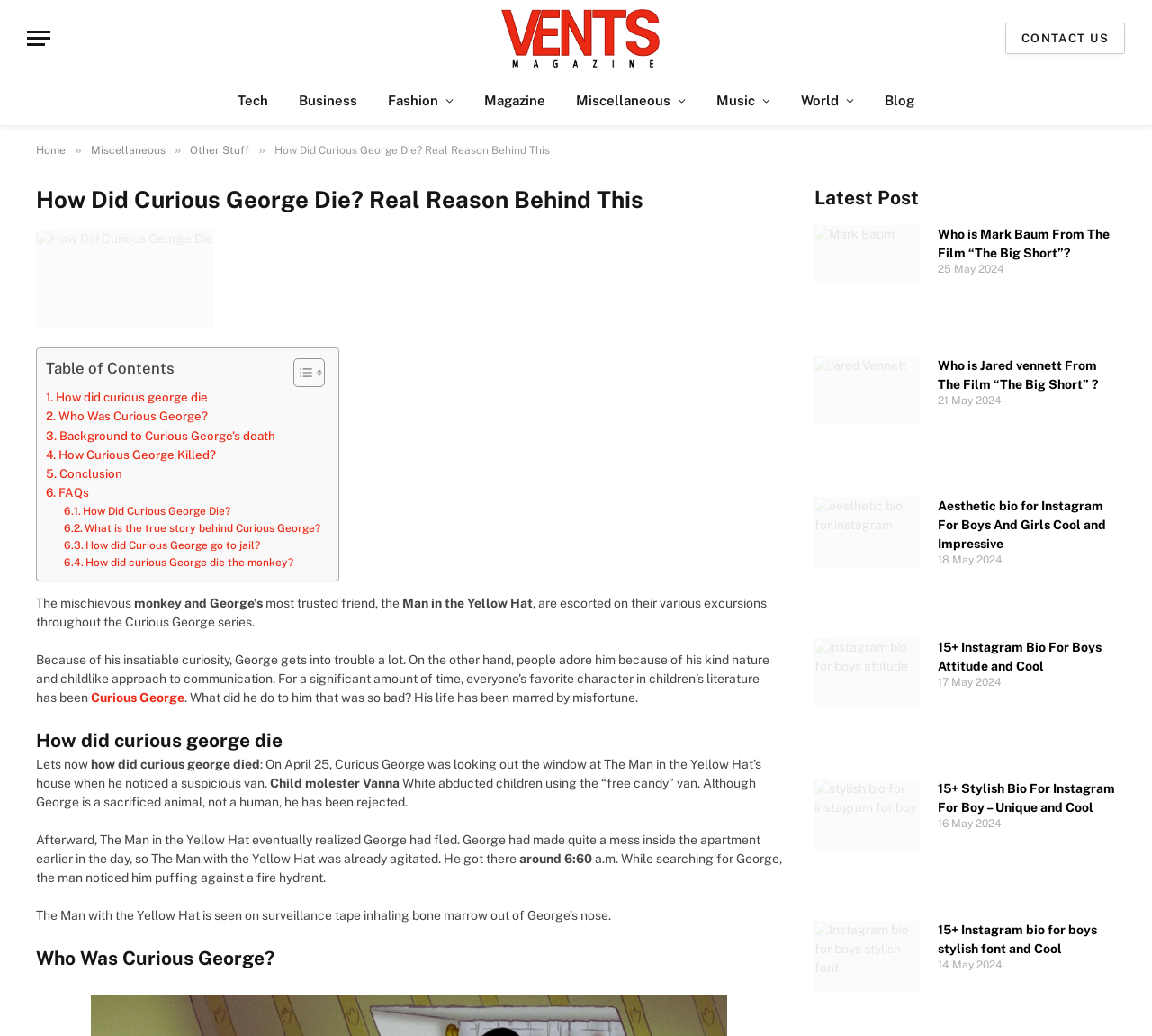What time did The Man in the Yellow Hat find Curious George?
Please provide a comprehensive answer to the question based on the webpage screenshot.

The webpage states that The Man in the Yellow Hat found Curious George around 6:60 am, which is mentioned in the section describing the events leading up to Curious George's death.